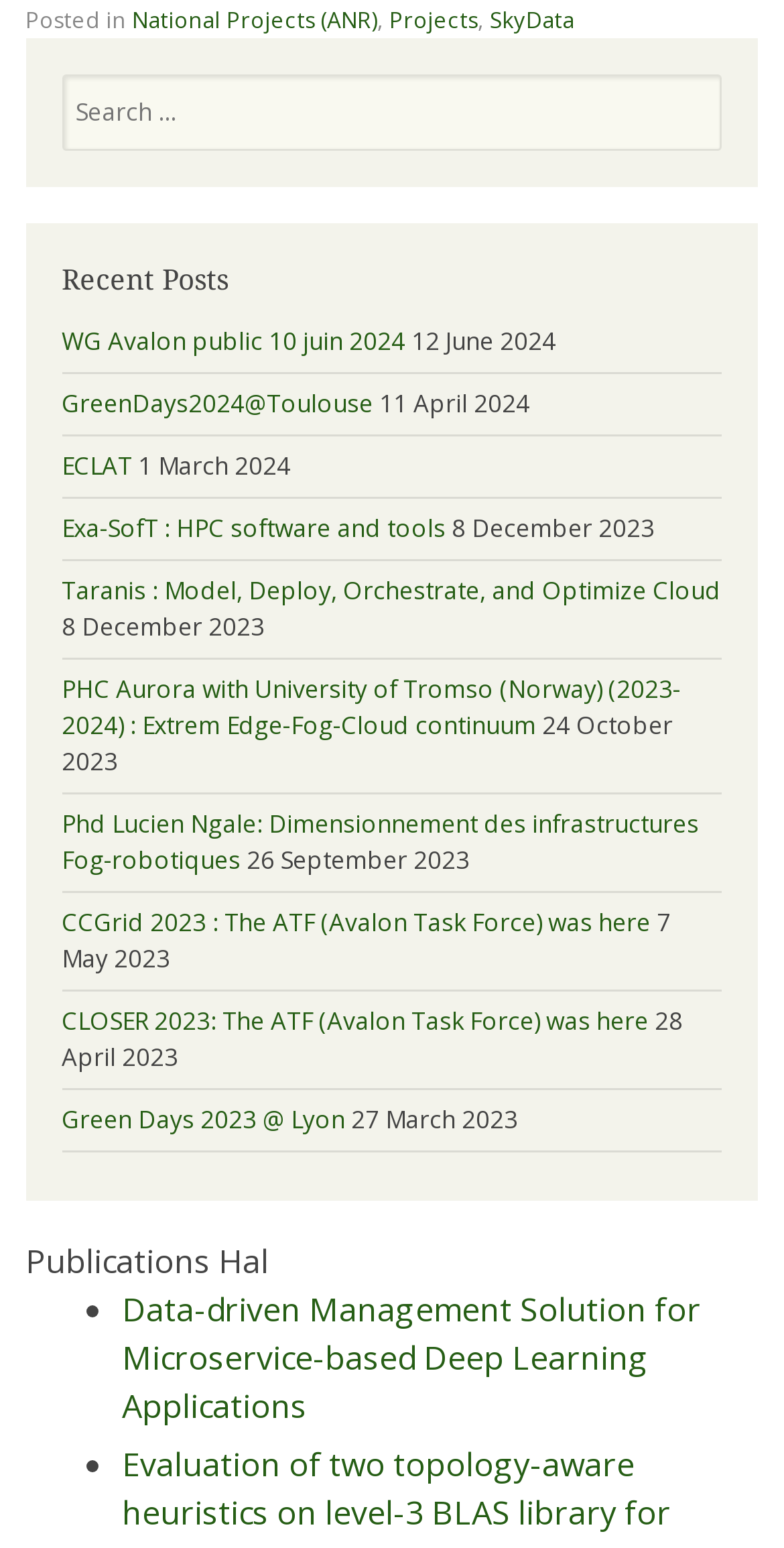How many links are there in the 'Recent Posts' section?
Examine the image and provide an in-depth answer to the question.

The 'Recent Posts' section contains 8 links, namely 'WG Avalon public 10 juin 2024', 'GreenDays2024@Toulouse', 'ECLAT', 'Exa-SofT : HPC software and tools', 'Taranis : Model, Deploy, Orchestrate, and Optimize Cloud', 'PHC Aurora with University of Tromso (Norway) (2023-2024) : Extrem Edge-Fog-Cloud continuum', 'Phd Lucien Ngale: Dimensionnement des infrastructures Fog-robotiques', and 'CCGrid 2023 : The ATF (Avalon Task Force) was here'.